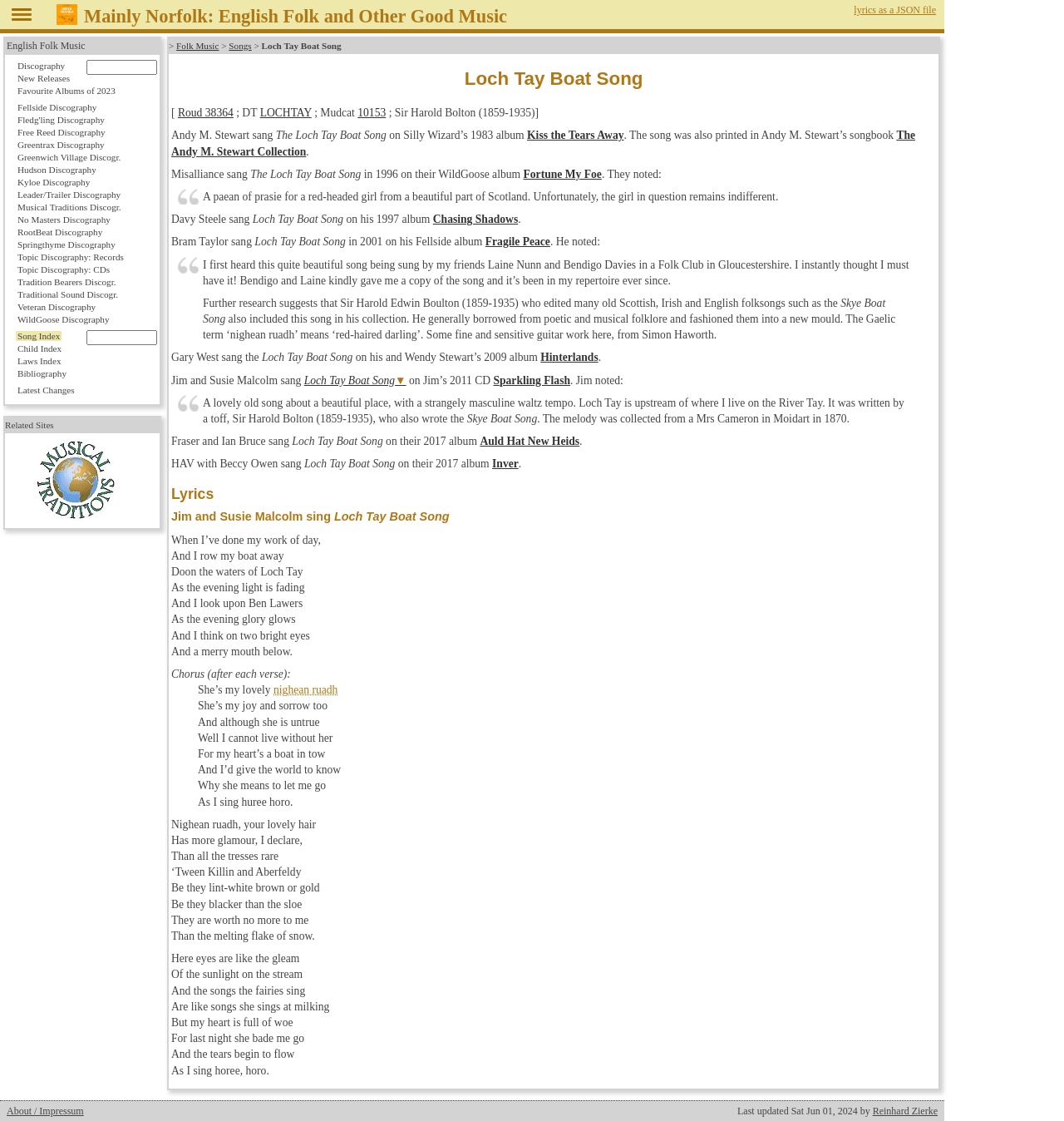Please find the top heading of the webpage and generate its text.

Mainly Norfolk: English Folk and Other Good Music